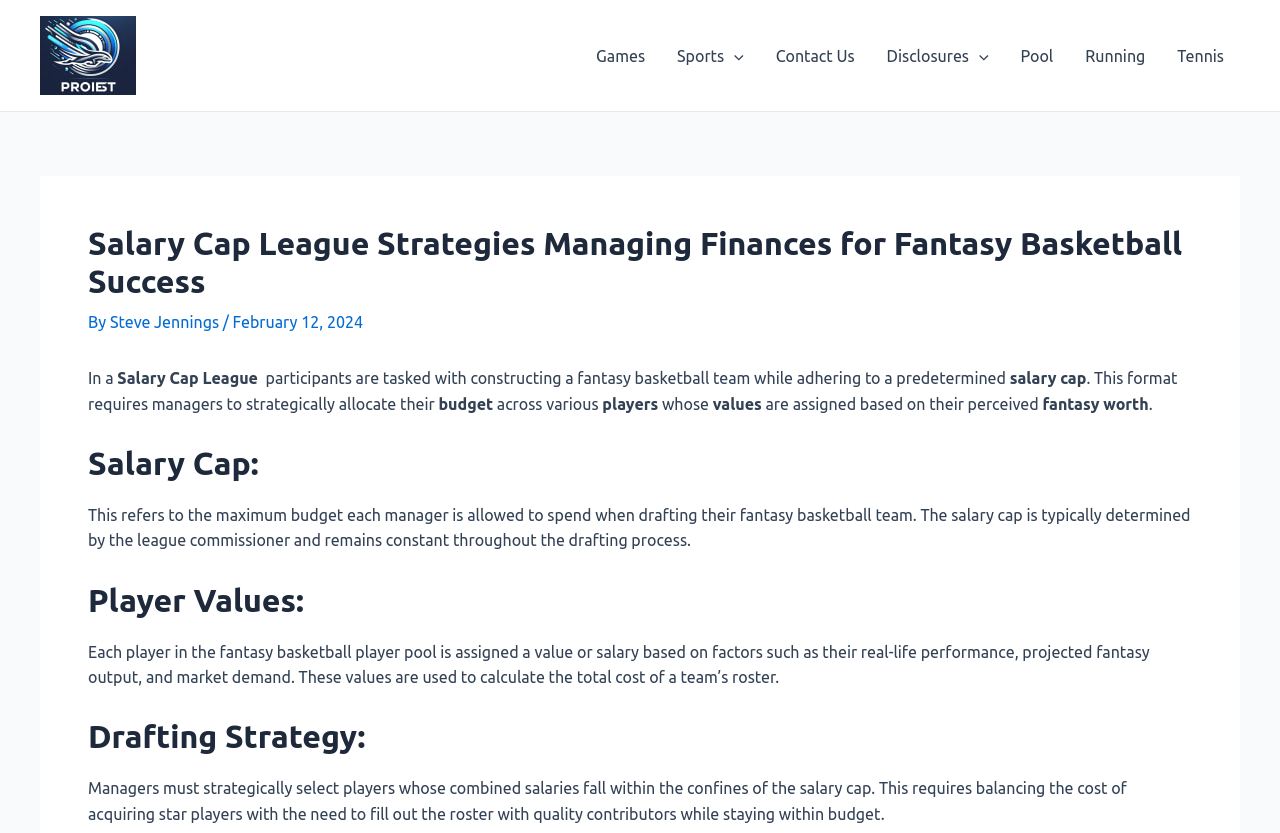Give a one-word or short-phrase answer to the following question: 
What is the main topic of this webpage?

Fantasy Basketball